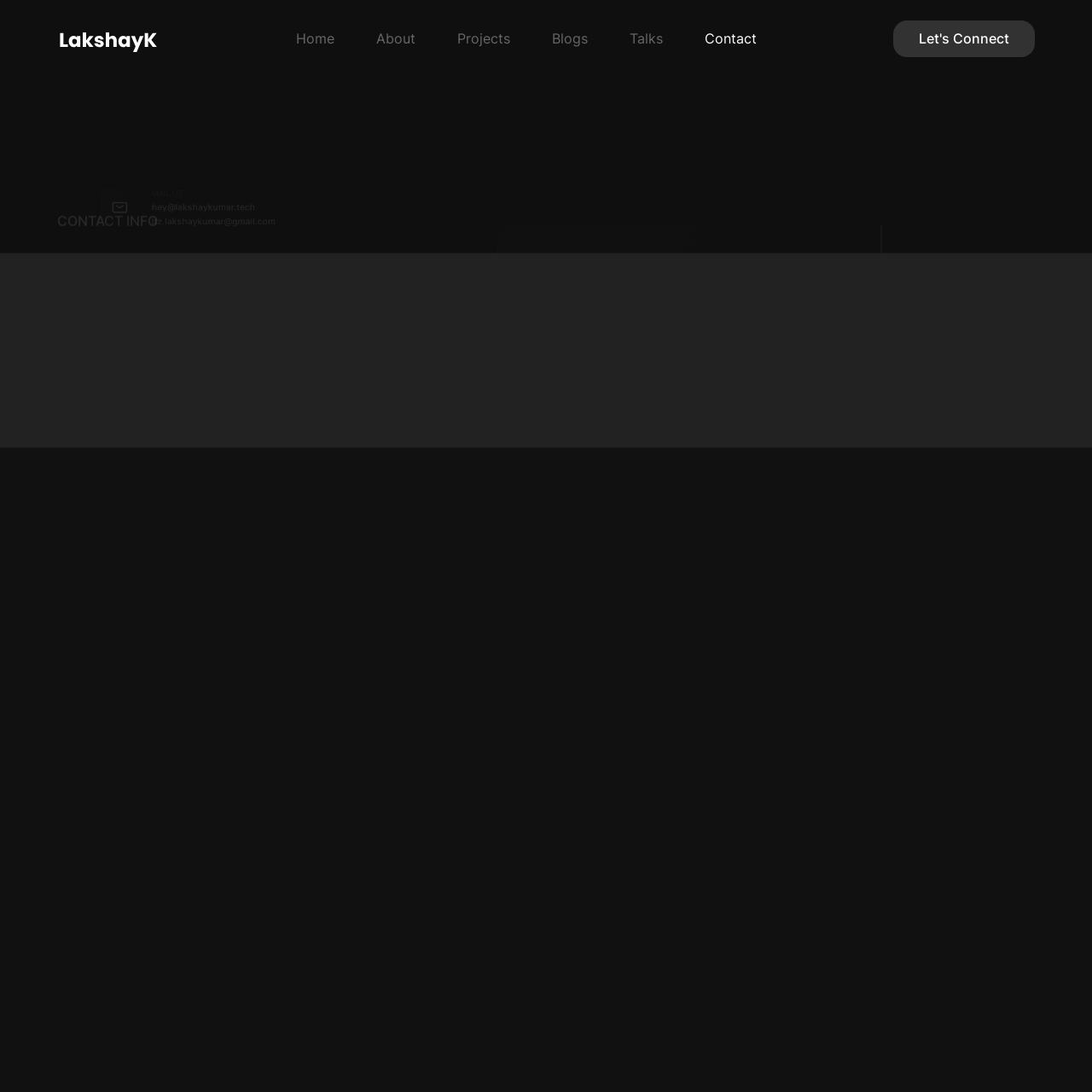What is the tagline of Lakshay Kumar's website?
Look at the image and provide a detailed response to the question.

I found the tagline by looking at the section below the 'SOCIAL INFO' section, where it is listed as a heading.